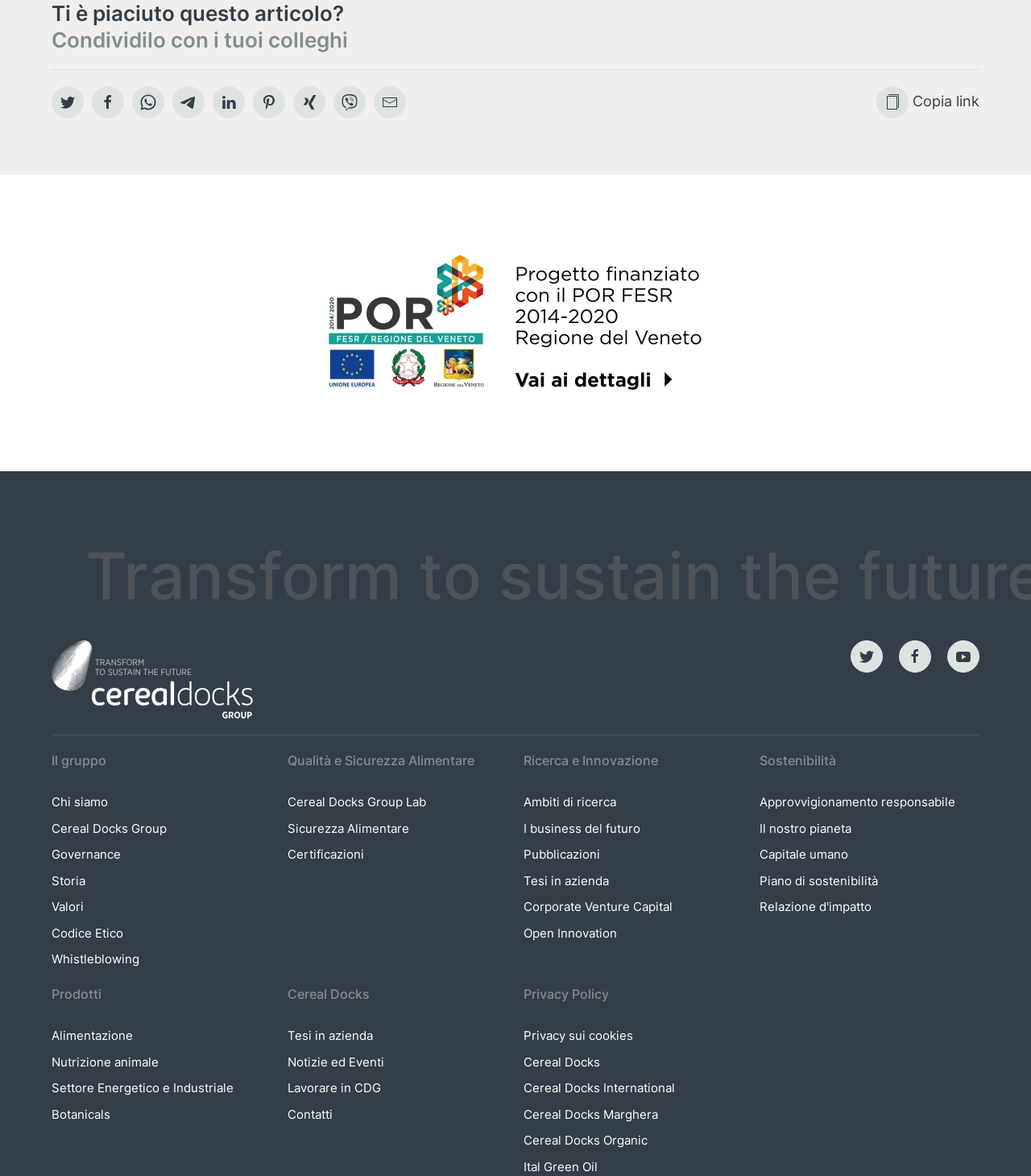Please give a concise answer to this question using a single word or phrase: 
What is the orientation of the first separator?

horizontal